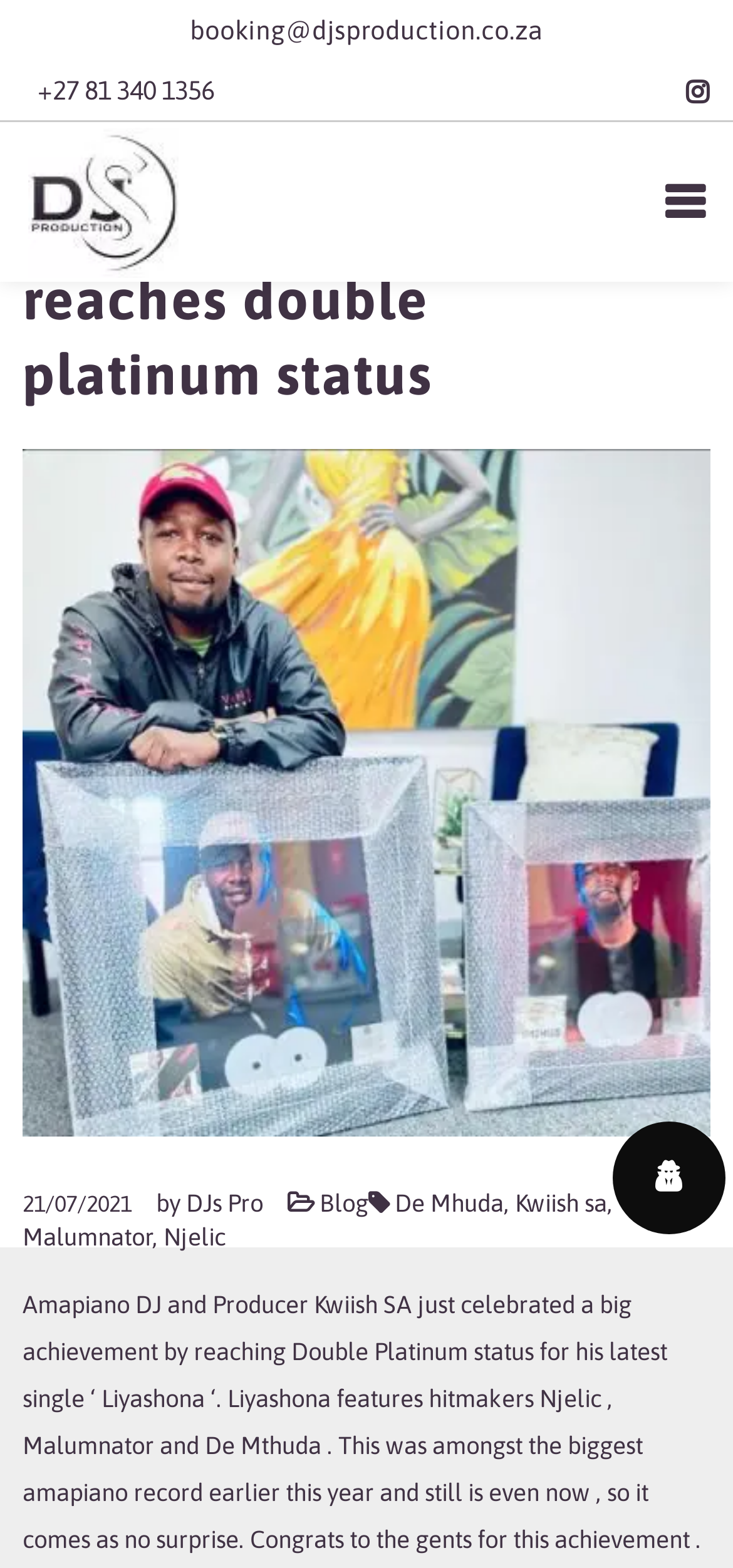Determine the bounding box coordinates for the clickable element to execute this instruction: "Call Kwiish SA". Provide the coordinates as four float numbers between 0 and 1, i.e., [left, top, right, bottom].

[0.051, 0.048, 0.292, 0.067]